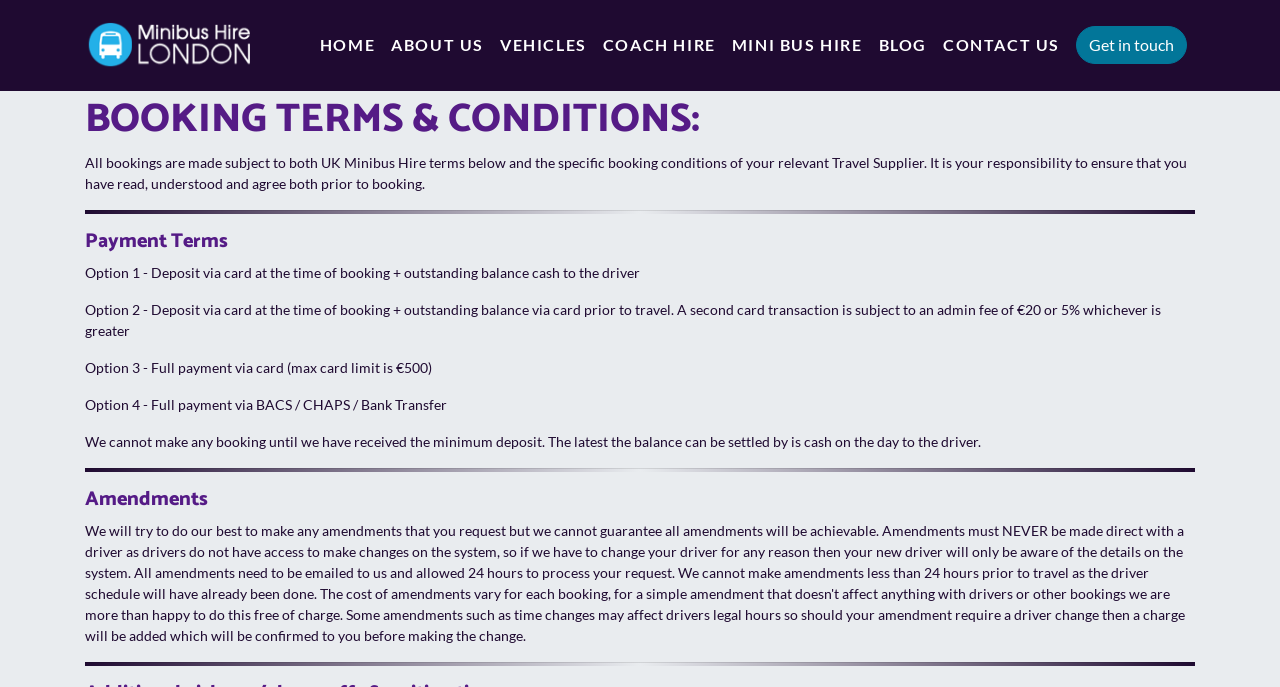Locate the bounding box coordinates of the element you need to click to accomplish the task described by this instruction: "Click on the 'COACH HIRE' link".

[0.465, 0.037, 0.565, 0.095]